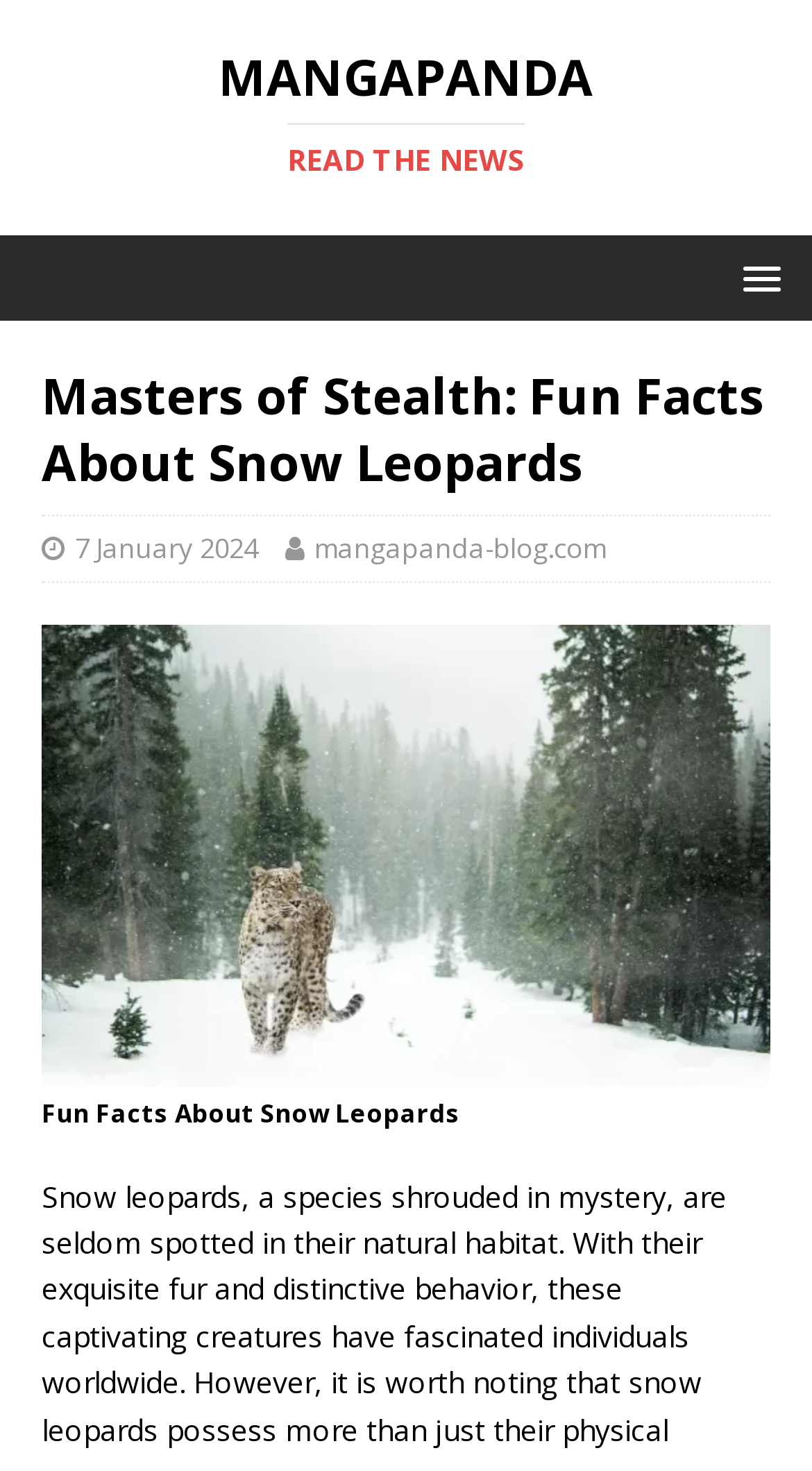What is the caption of the image?
Please provide a full and detailed response to the question.

I found that the image has no caption by looking at the figcaption element which is empty.